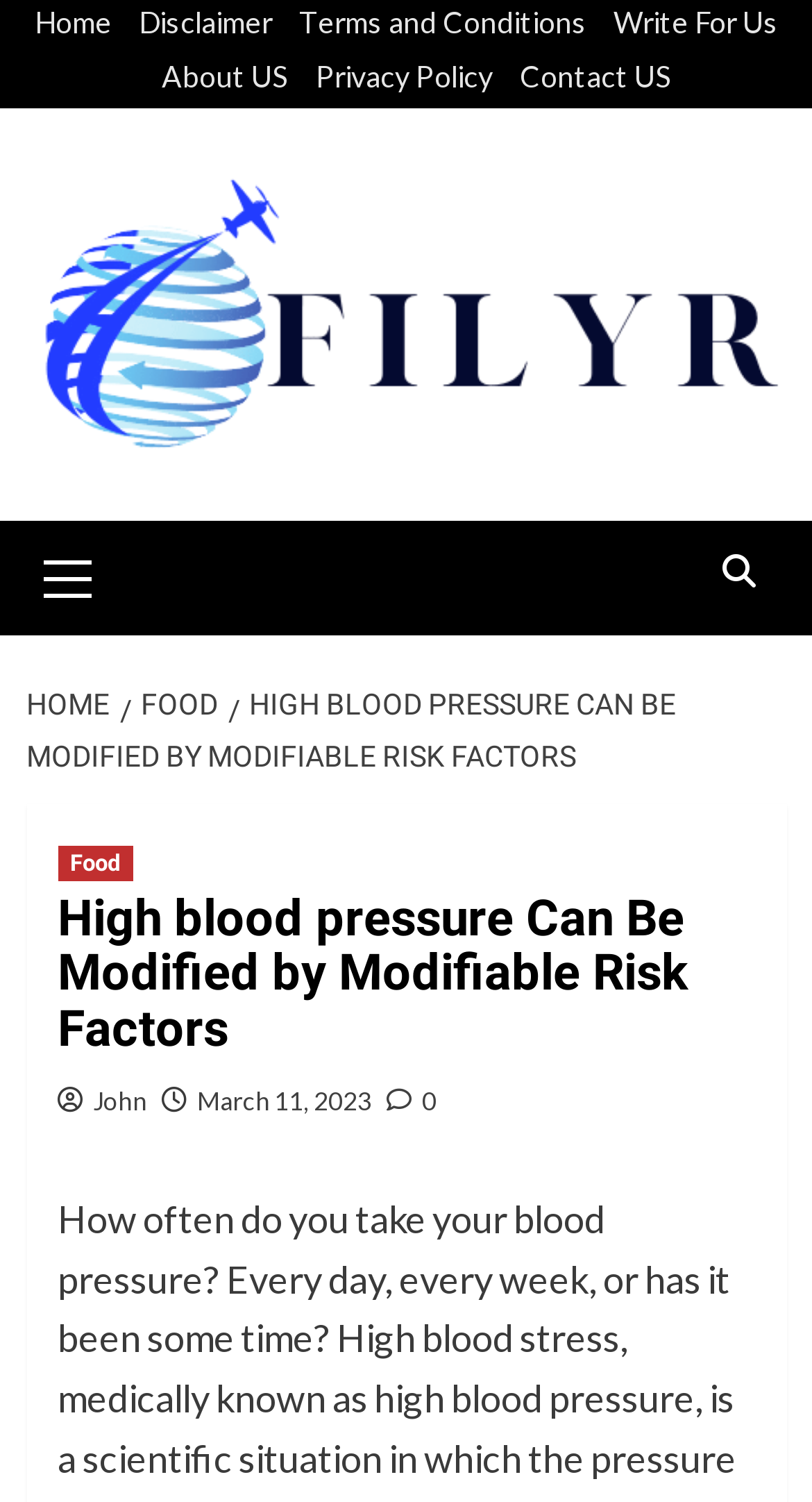Please identify the bounding box coordinates of the element's region that should be clicked to execute the following instruction: "read disclaimer". The bounding box coordinates must be four float numbers between 0 and 1, i.e., [left, top, right, bottom].

[0.145, 0.001, 0.335, 0.036]